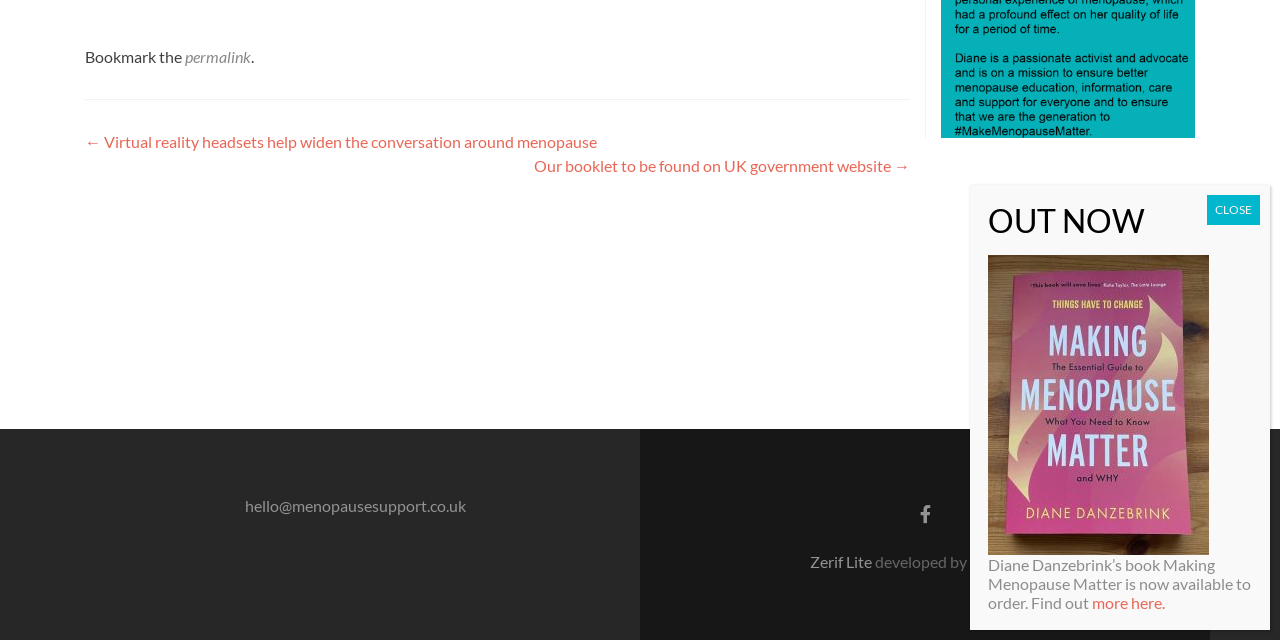Bounding box coordinates are specified in the format (top-left x, top-left y, bottom-right x, bottom-right y). All values are floating point numbers bounded between 0 and 1. Please provide the bounding box coordinate of the region this sentence describes: ThemeIsle

[0.757, 0.862, 0.813, 0.892]